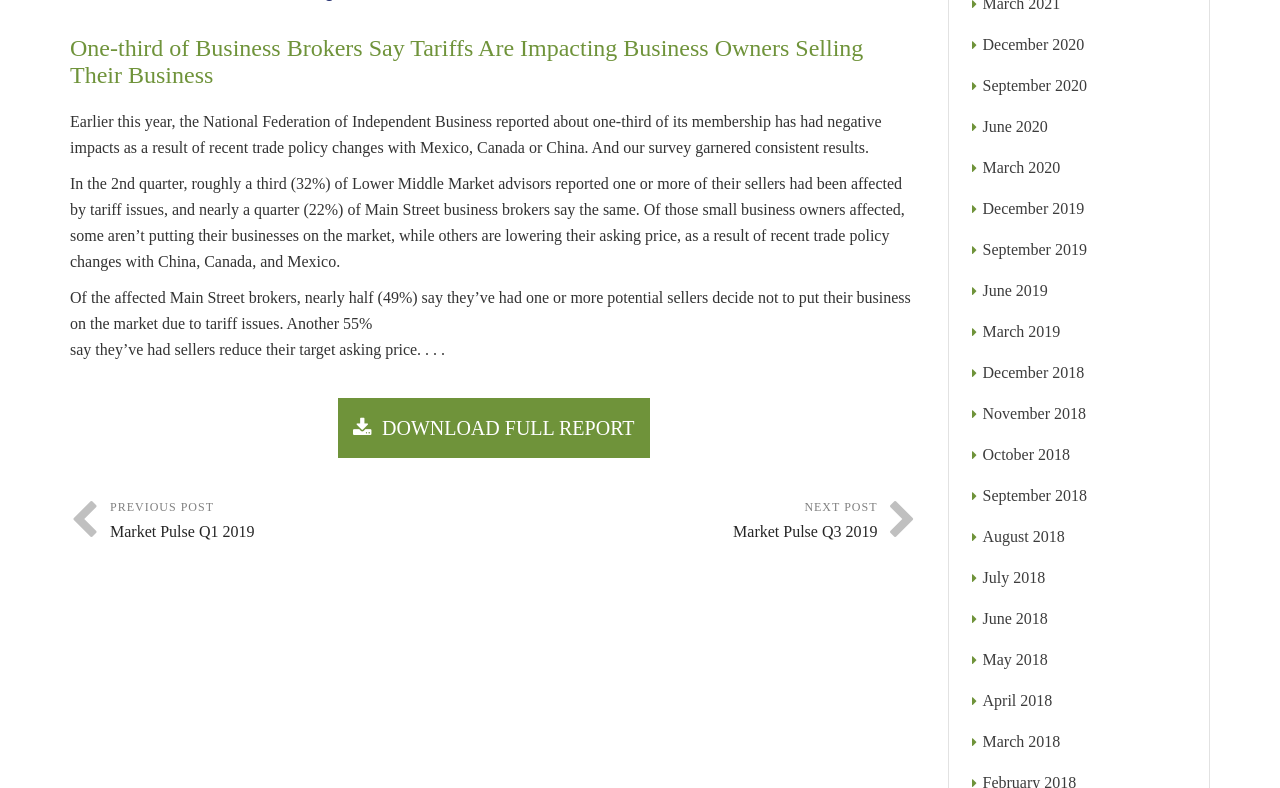Identify the bounding box coordinates for the element you need to click to achieve the following task: "Toggle the Geology Menu". The coordinates must be four float values ranging from 0 to 1, formatted as [left, top, right, bottom].

None